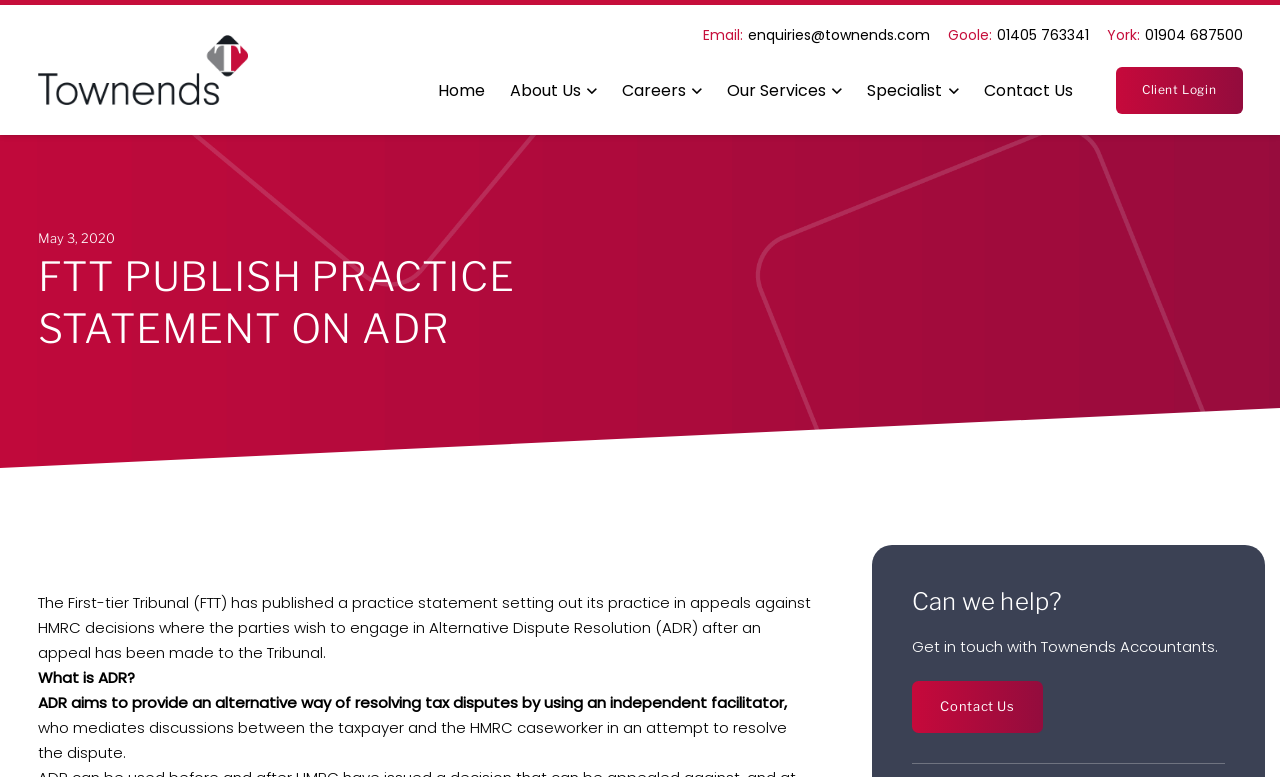Please specify the bounding box coordinates for the clickable region that will help you carry out the instruction: "Click the 'Contact Us' button".

[0.712, 0.877, 0.815, 0.943]